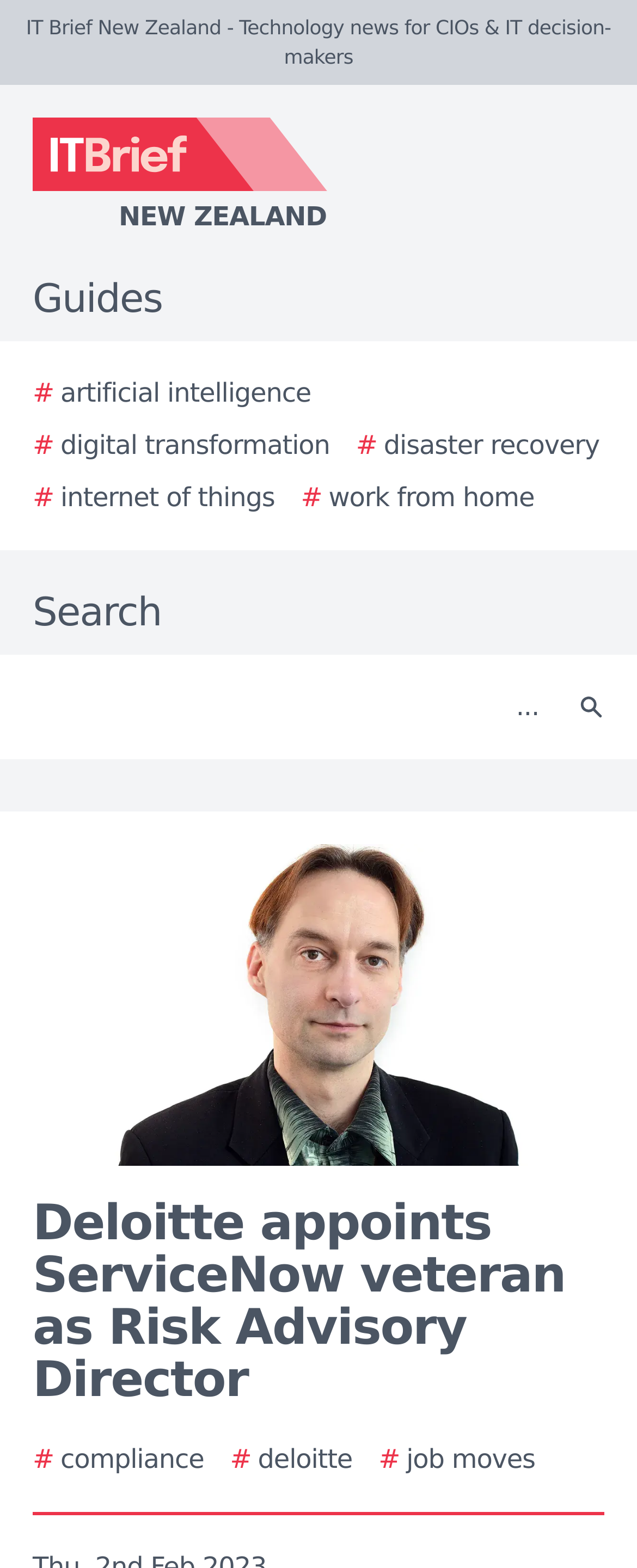What is the image below the search bar?
Kindly offer a detailed explanation using the data available in the image.

I determined the answer by looking at the image below the search bar, which is labeled 'Story image'. This suggests that the image is related to a story or an article on the webpage.